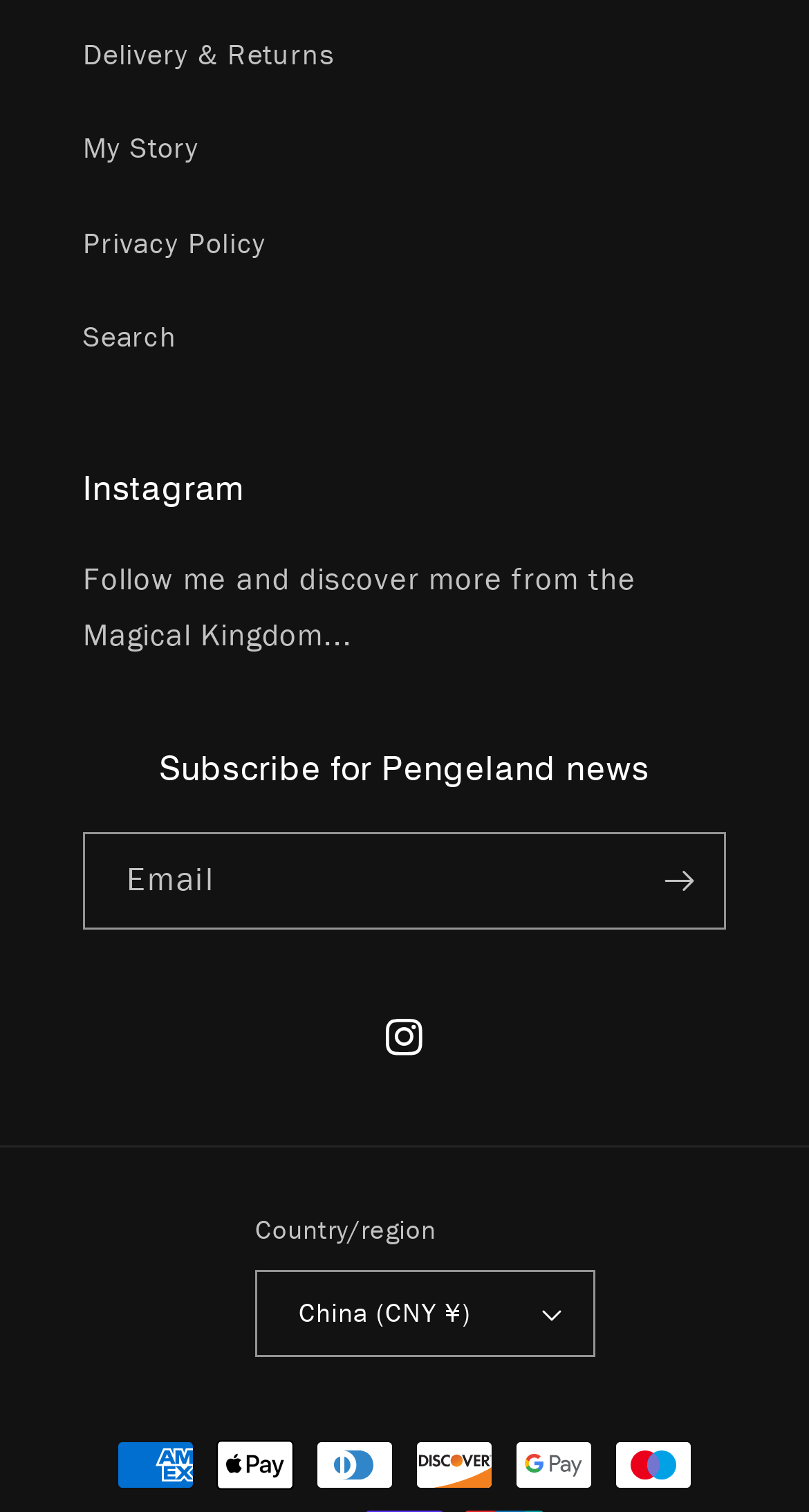What is the purpose of the textbox?
Refer to the image and respond with a one-word or short-phrase answer.

Email